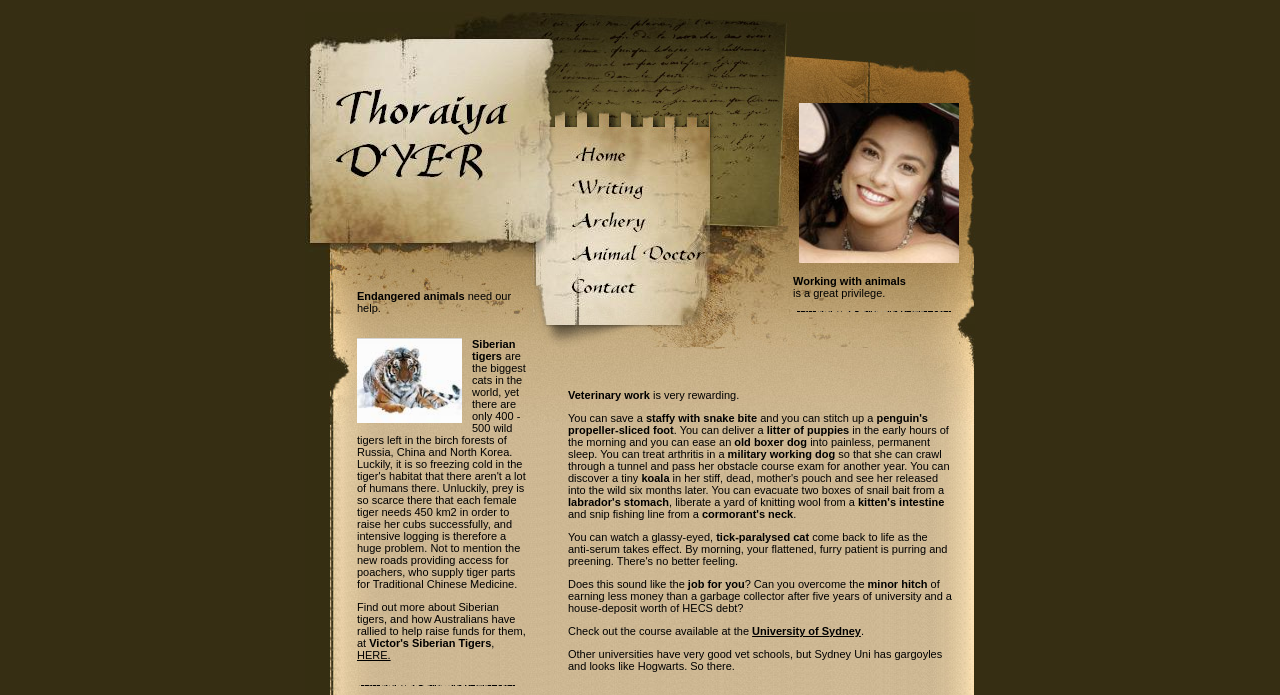What is the feeling described when watching a tick-paralysed cat come back to life?
Using the details shown in the screenshot, provide a comprehensive answer to the question.

According to the webpage content, watching a tick-paralysed cat come back to life after administering anti-serum is described as 'no better feeling', indicating that it is a highly rewarding experience.